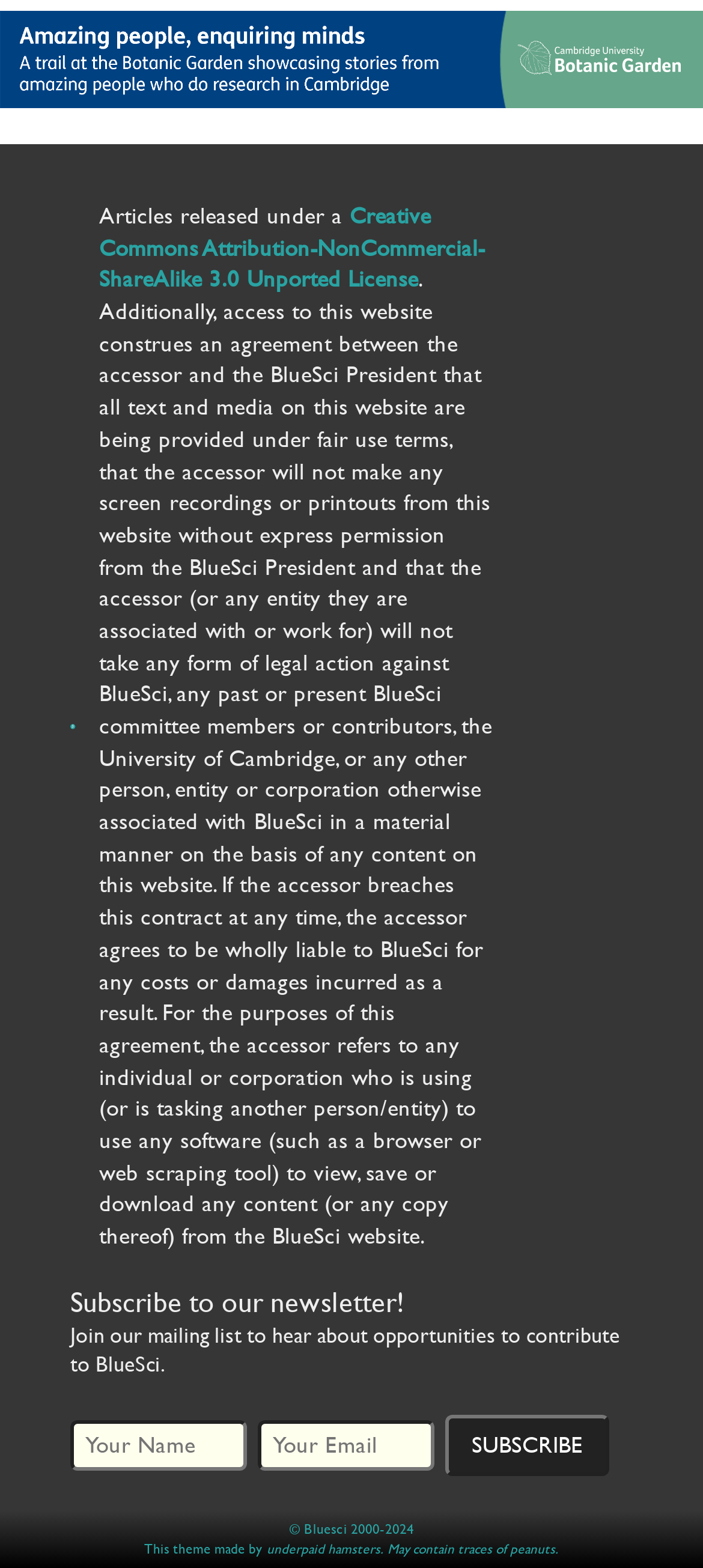What license is used for articles on this website?
Please provide a single word or phrase as your answer based on the image.

Creative Commons Attribution-NonCommercial-ShareAlike 3.0 Unported License